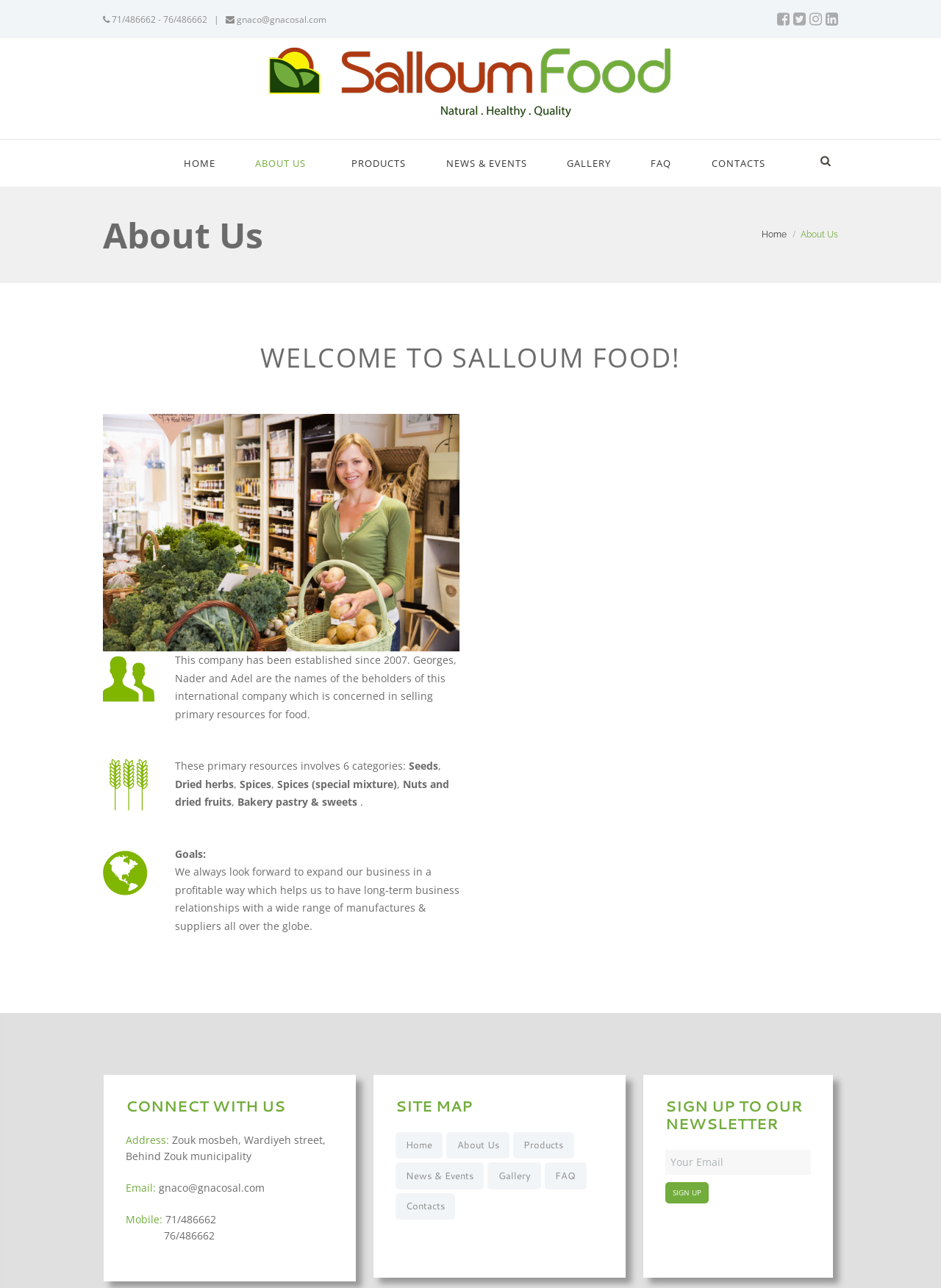Provide the bounding box coordinates of the area you need to click to execute the following instruction: "Contact the company".

[0.742, 0.114, 0.827, 0.14]